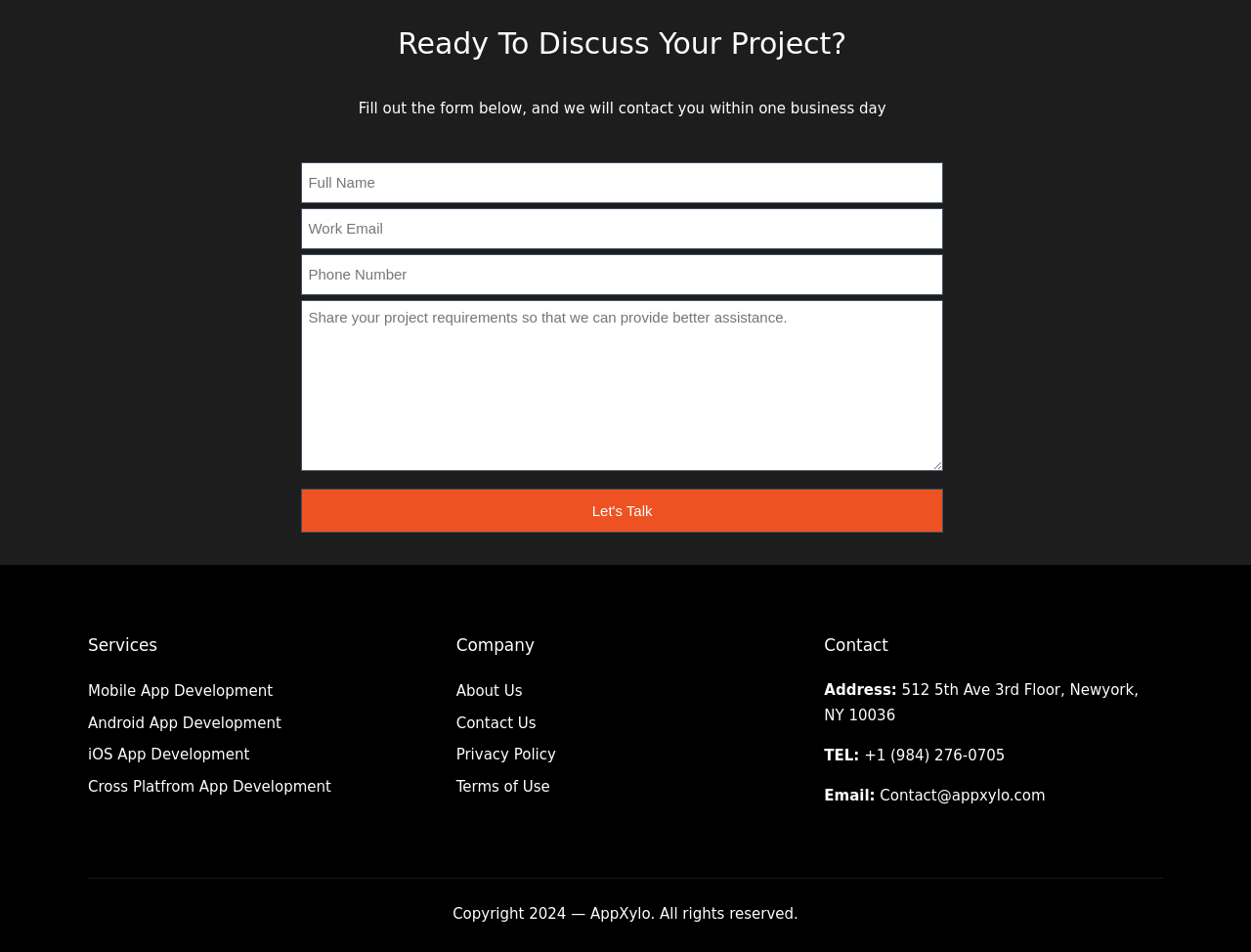Determine the bounding box for the described UI element: "Privacy Policy".

[0.365, 0.784, 0.444, 0.802]